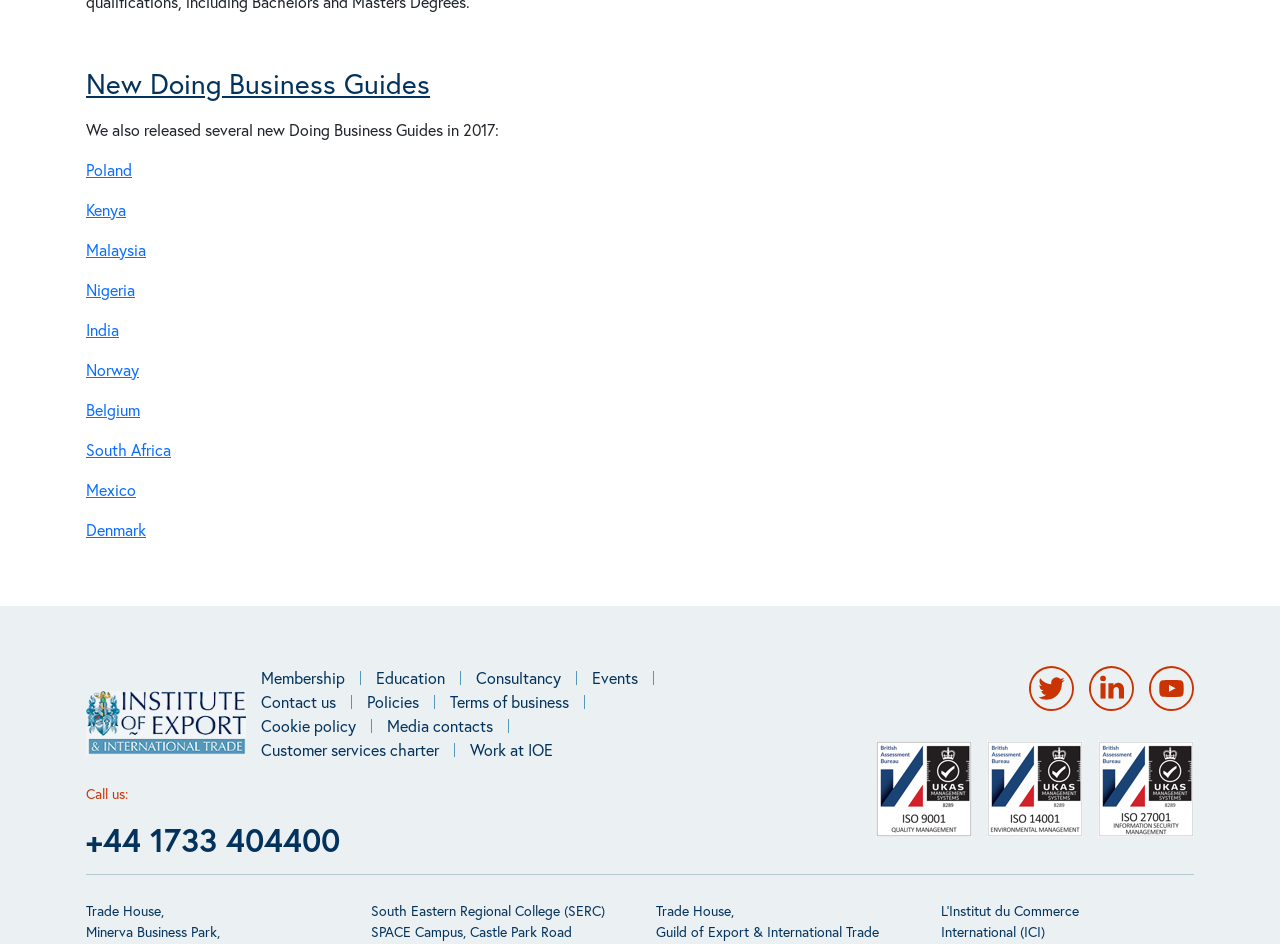Respond with a single word or phrase to the following question: What social media platforms does IOE have?

Twitter, LinkedIn, YouTube